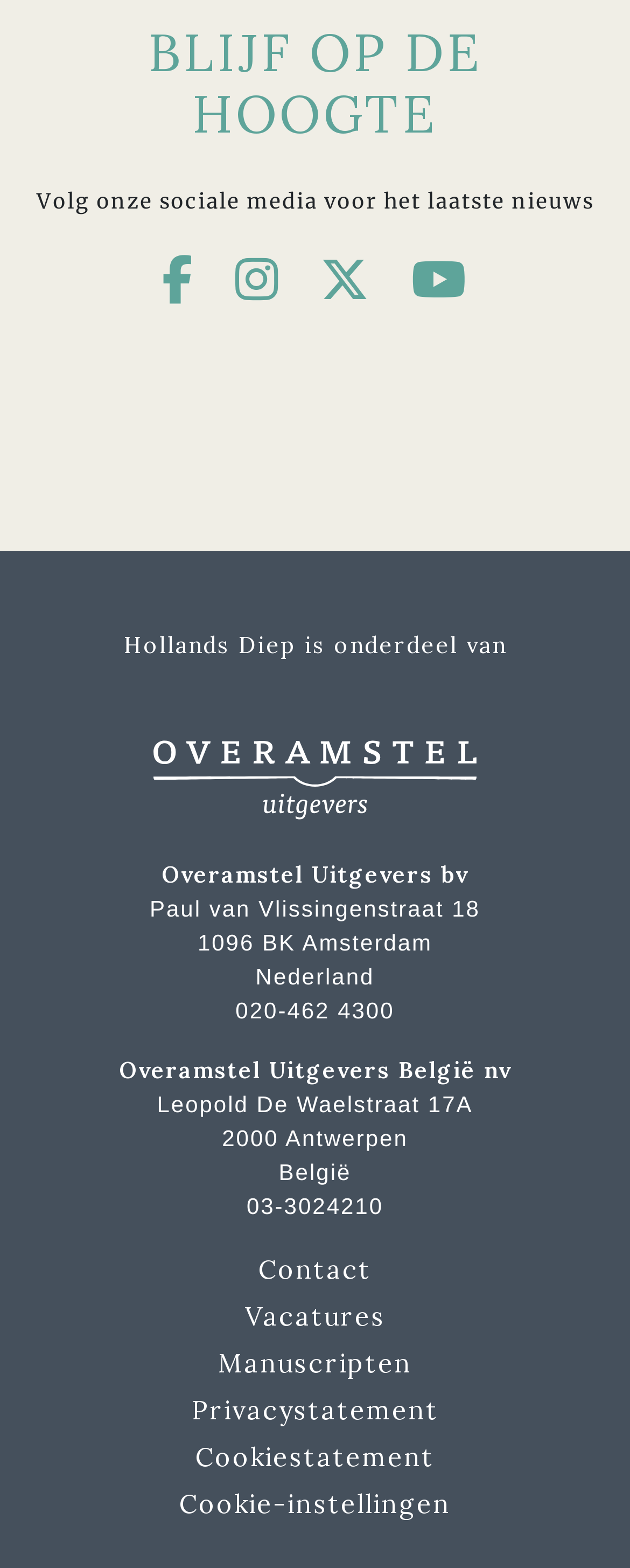Find the bounding box coordinates for the element described here: "020-462 4300".

[0.374, 0.636, 0.626, 0.653]